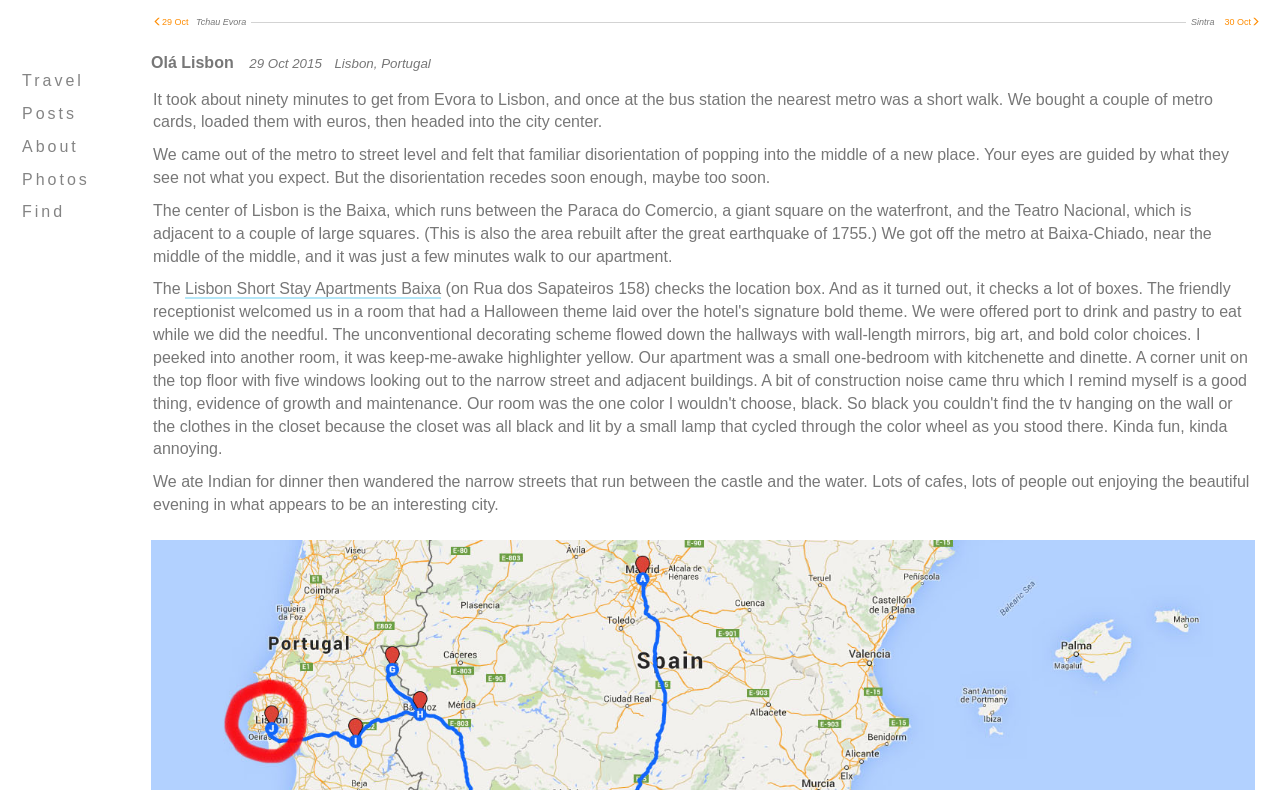Using the description "Contact Us", predict the bounding box of the relevant HTML element.

None